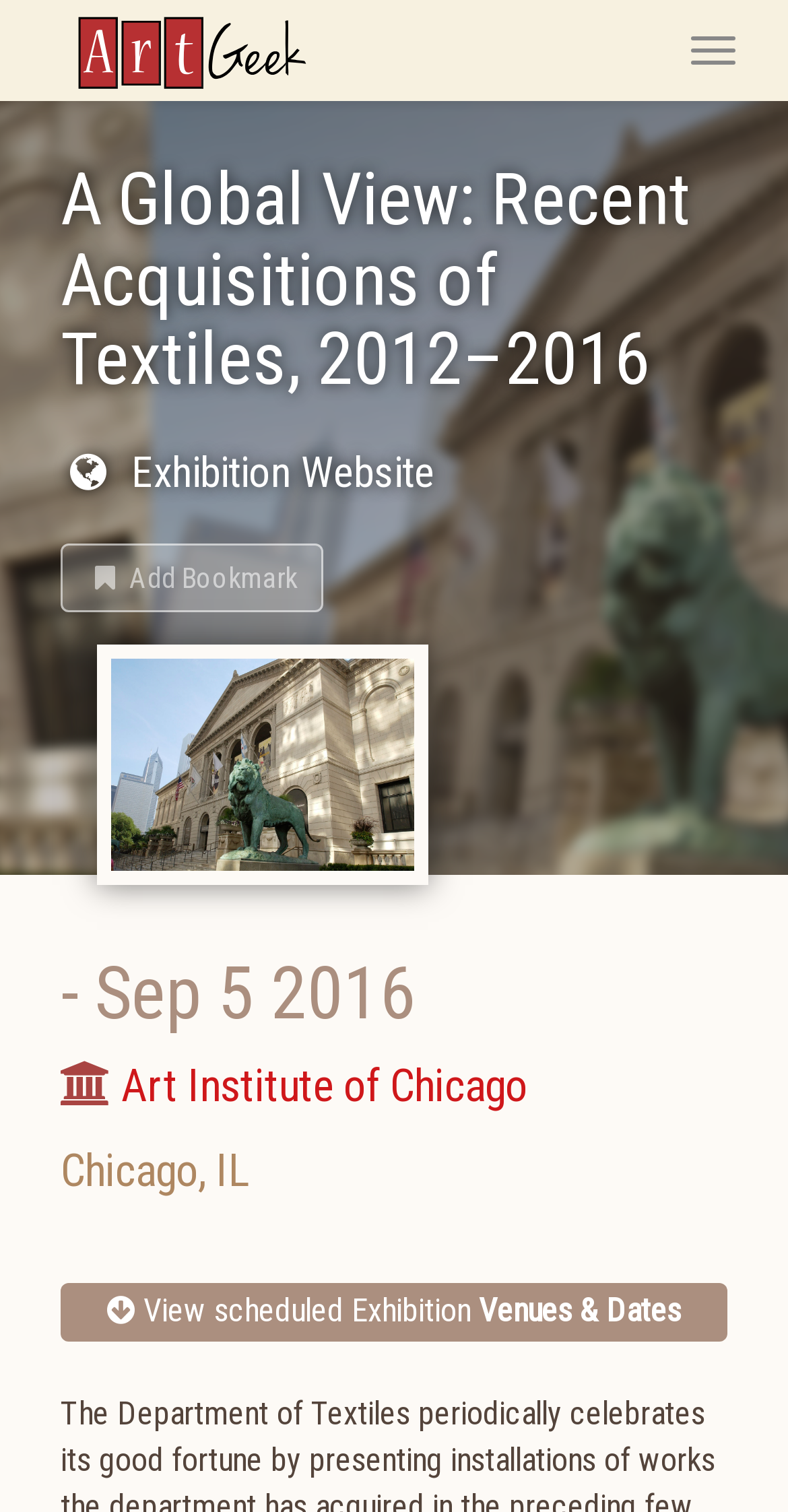Please give a succinct answer to the question in one word or phrase:
Is there a way to view scheduled exhibition venues and dates?

Yes